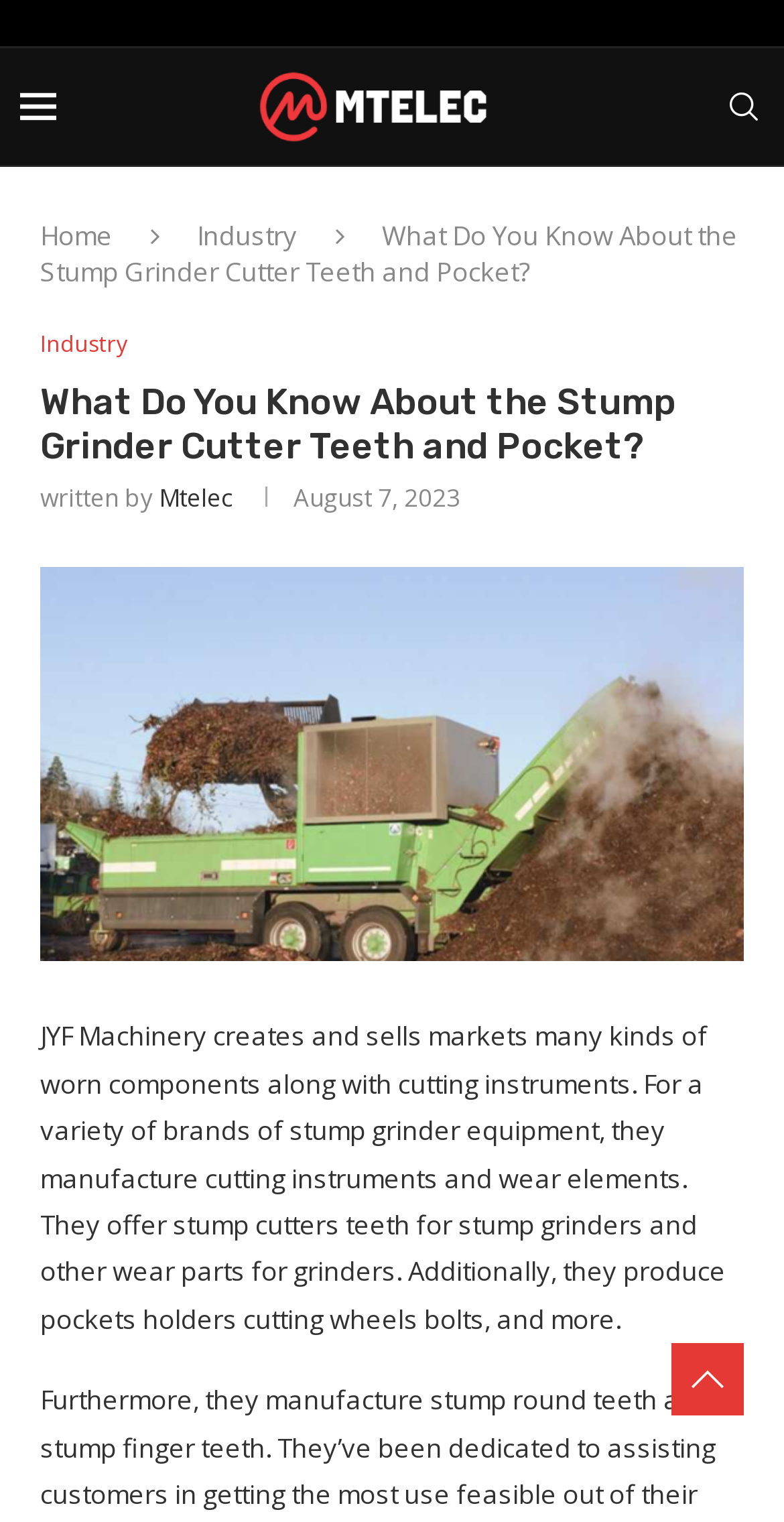Locate the bounding box coordinates of the UI element described by: "Industry". Provide the coordinates as four float numbers between 0 and 1, formatted as [left, top, right, bottom].

[0.051, 0.217, 0.164, 0.235]